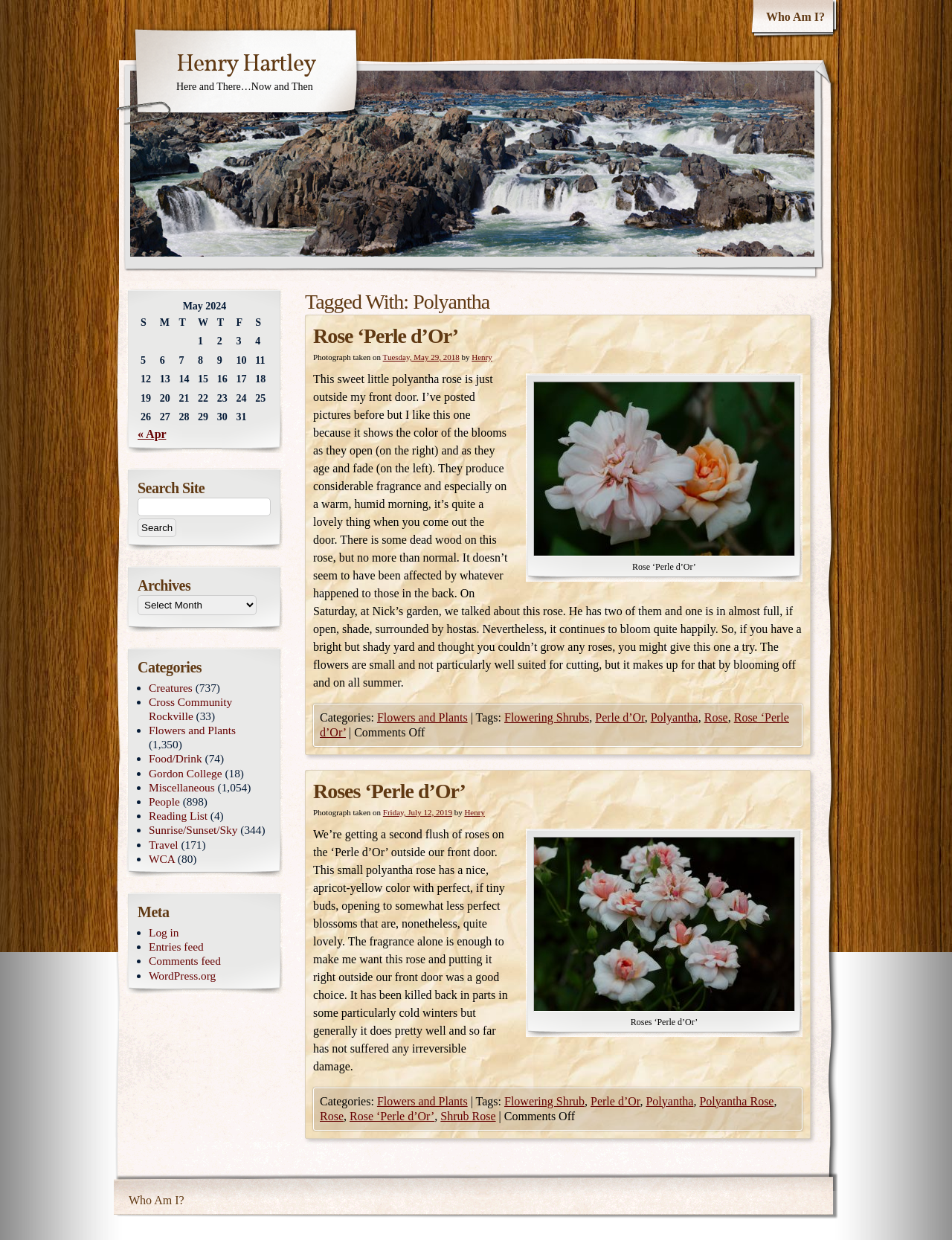Identify and provide the bounding box coordinates of the UI element described: "Polyantha". The coordinates should be formatted as [left, top, right, bottom], with each number being a float between 0 and 1.

[0.678, 0.883, 0.728, 0.893]